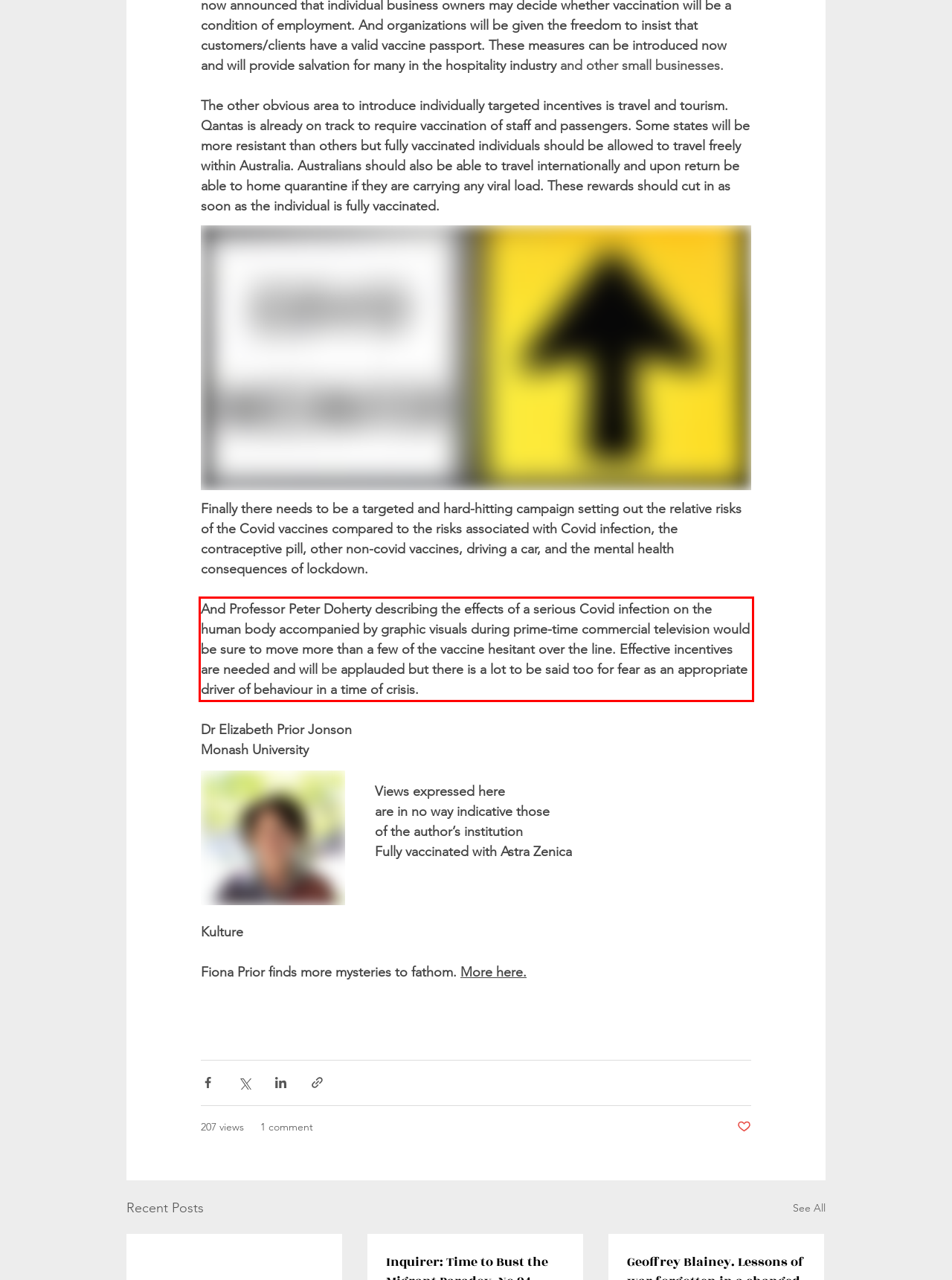Within the screenshot of a webpage, identify the red bounding box and perform OCR to capture the text content it contains.

And Professor Peter Doherty describing the effects of a serious Covid infection on the human body accompanied by graphic visuals during prime-time commercial television would be sure to move more than a few of the vaccine hesitant over the line. Effective incentives are needed and will be applauded but there is a lot to be said too for fear as an appropriate driver of behaviour in a time of crisis.